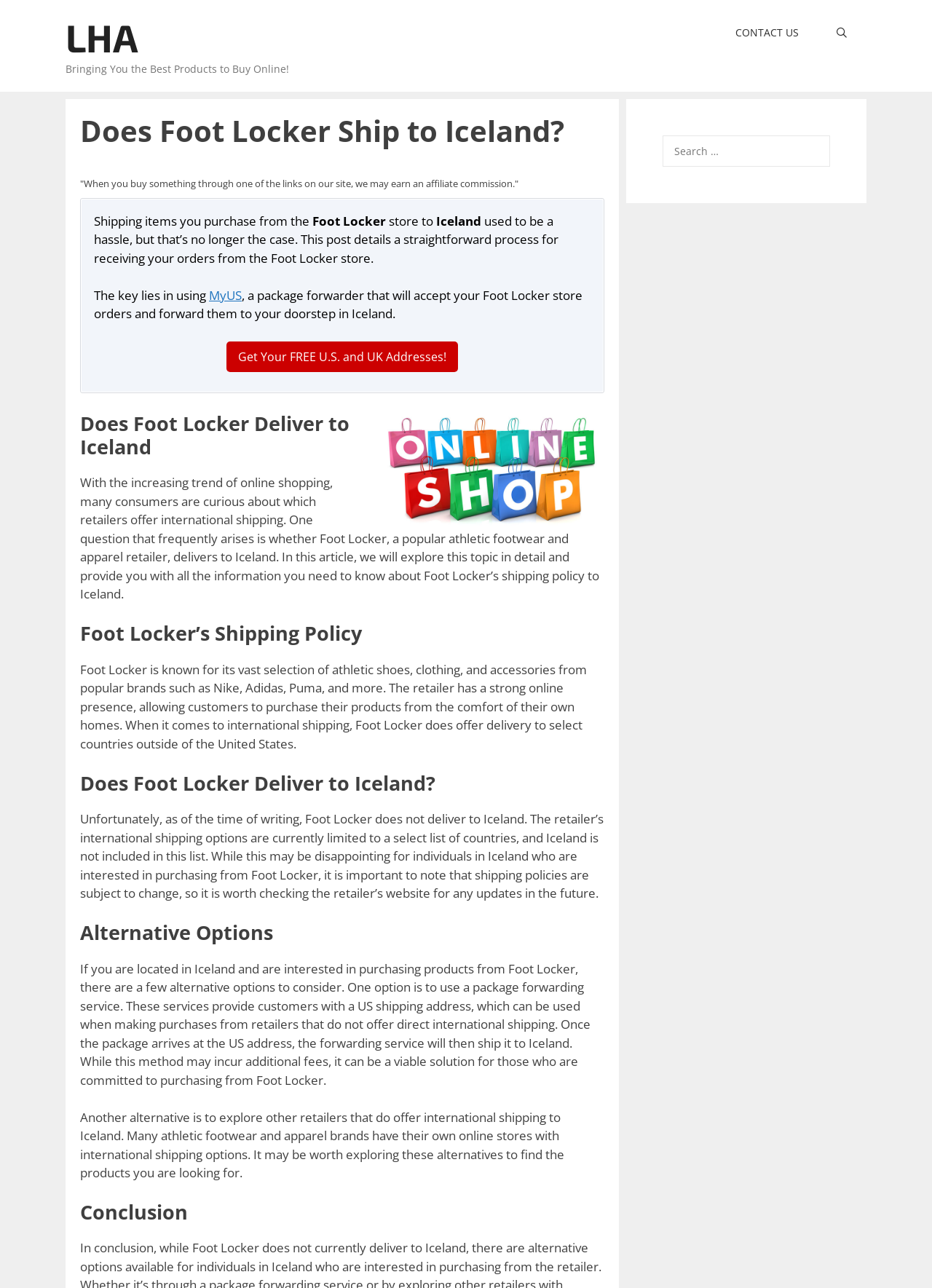What is the main topic of this webpage?
Carefully analyze the image and provide a thorough answer to the question.

The webpage is focused on providing information about how to get Foot Locker items shipped to Iceland, as indicated by the heading 'How to Get Foot Locker Items Shipped to Iceland 2024?' and the content of the webpage.